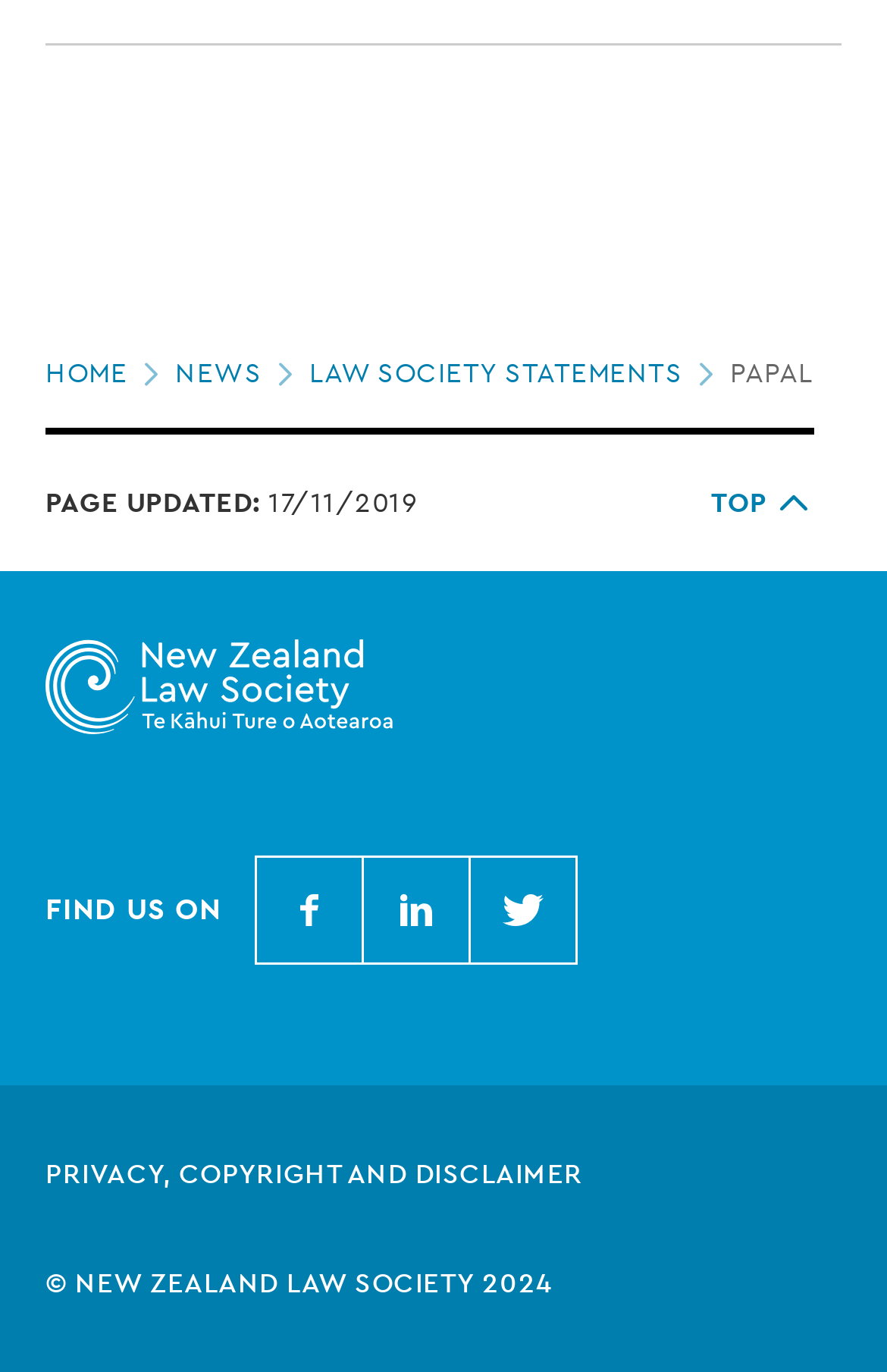Identify the bounding box coordinates of the element that should be clicked to fulfill this task: "Visit New Zealand Law Society Facebook page". The coordinates should be provided as four float numbers between 0 and 1, i.e., [left, top, right, bottom].

[0.287, 0.624, 0.41, 0.703]